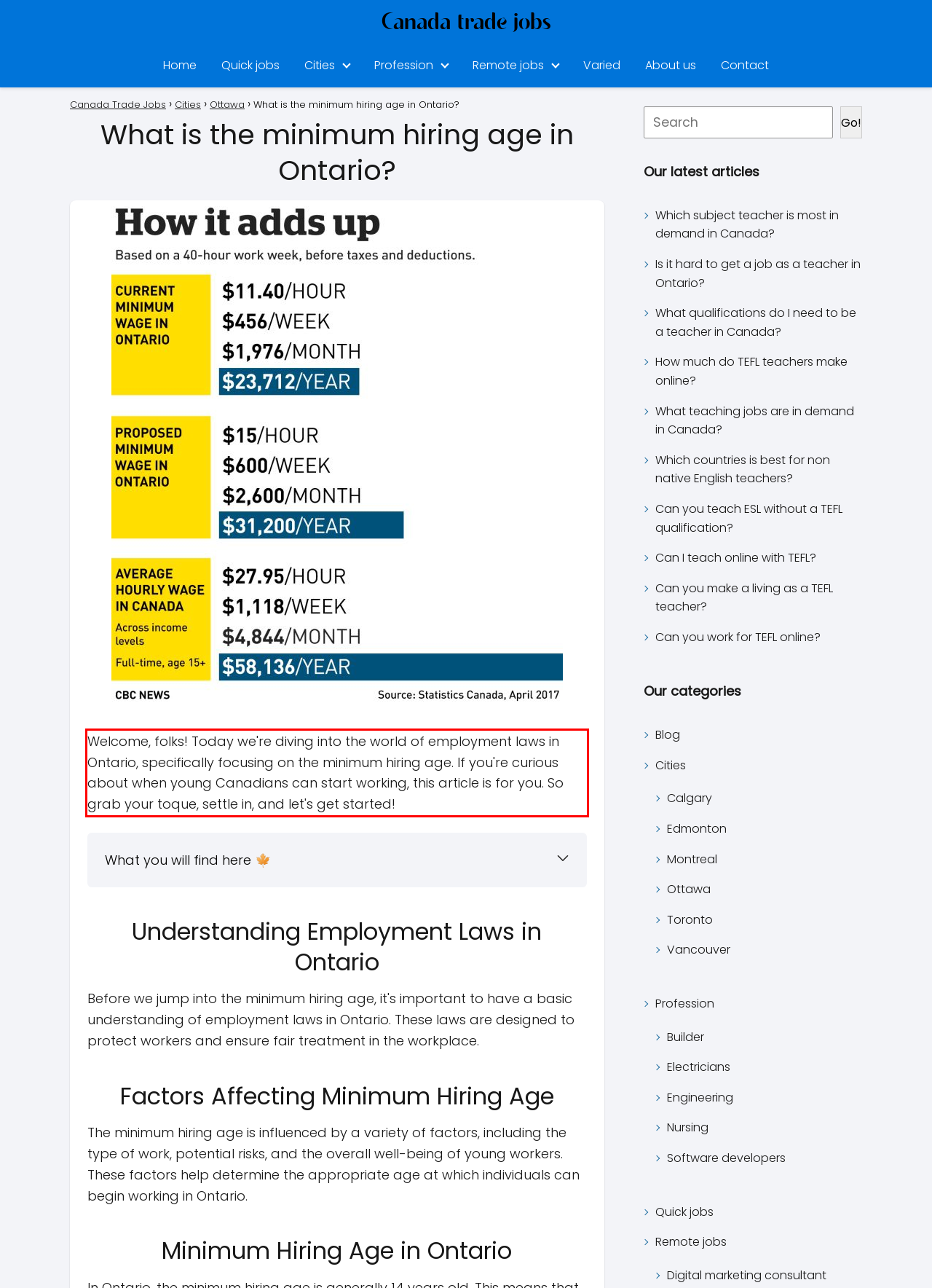Analyze the screenshot of the webpage and extract the text from the UI element that is inside the red bounding box.

Welcome, folks! Today we're diving into the world of employment laws in Ontario, specifically focusing on the minimum hiring age. If you're curious about when young Canadians can start working, this article is for you. So grab your toque, settle in, and let's get started!